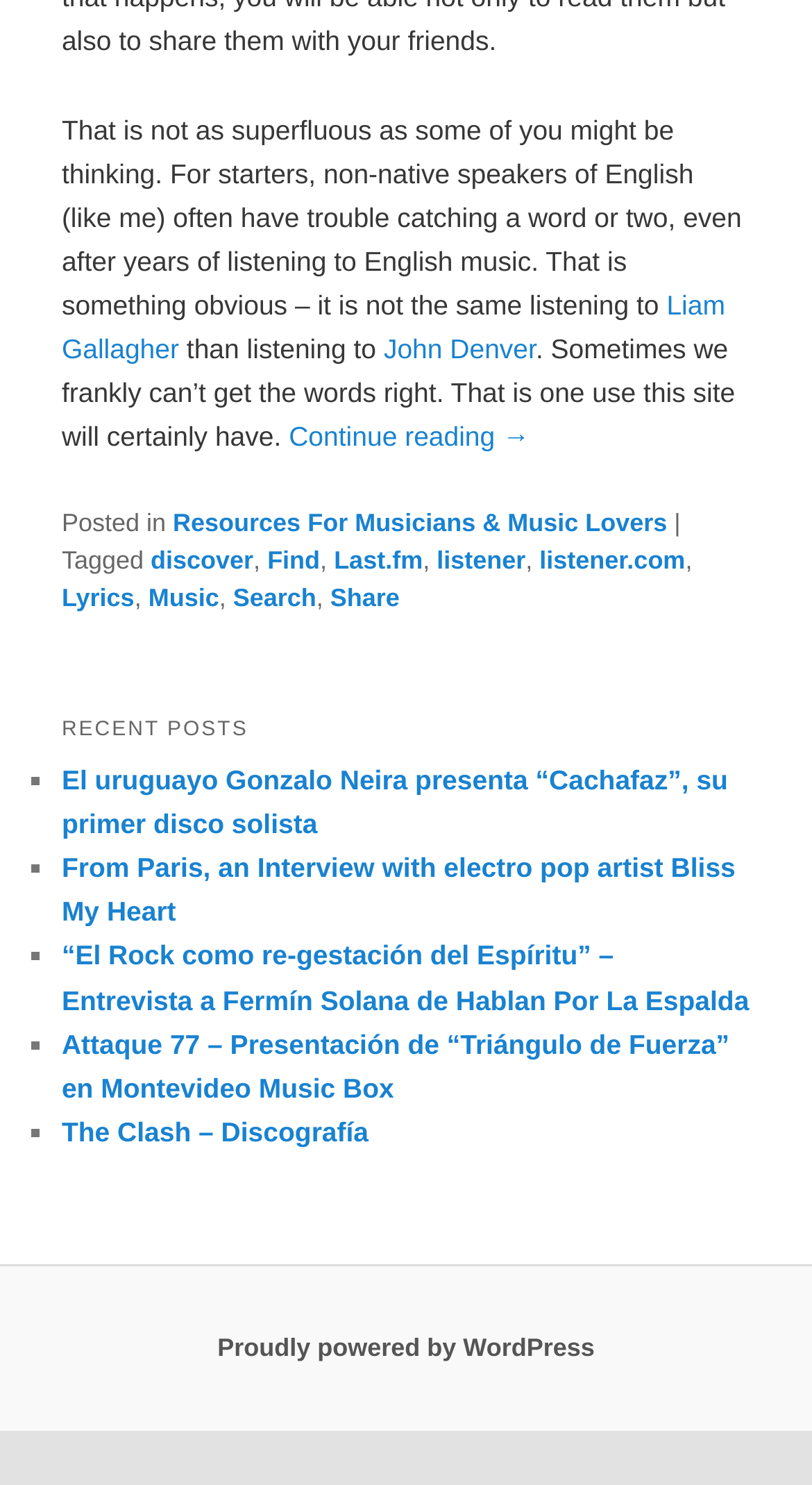Could you provide the bounding box coordinates for the portion of the screen to click to complete this instruction: "Visit the website of listener.com"?

[0.664, 0.367, 0.844, 0.387]